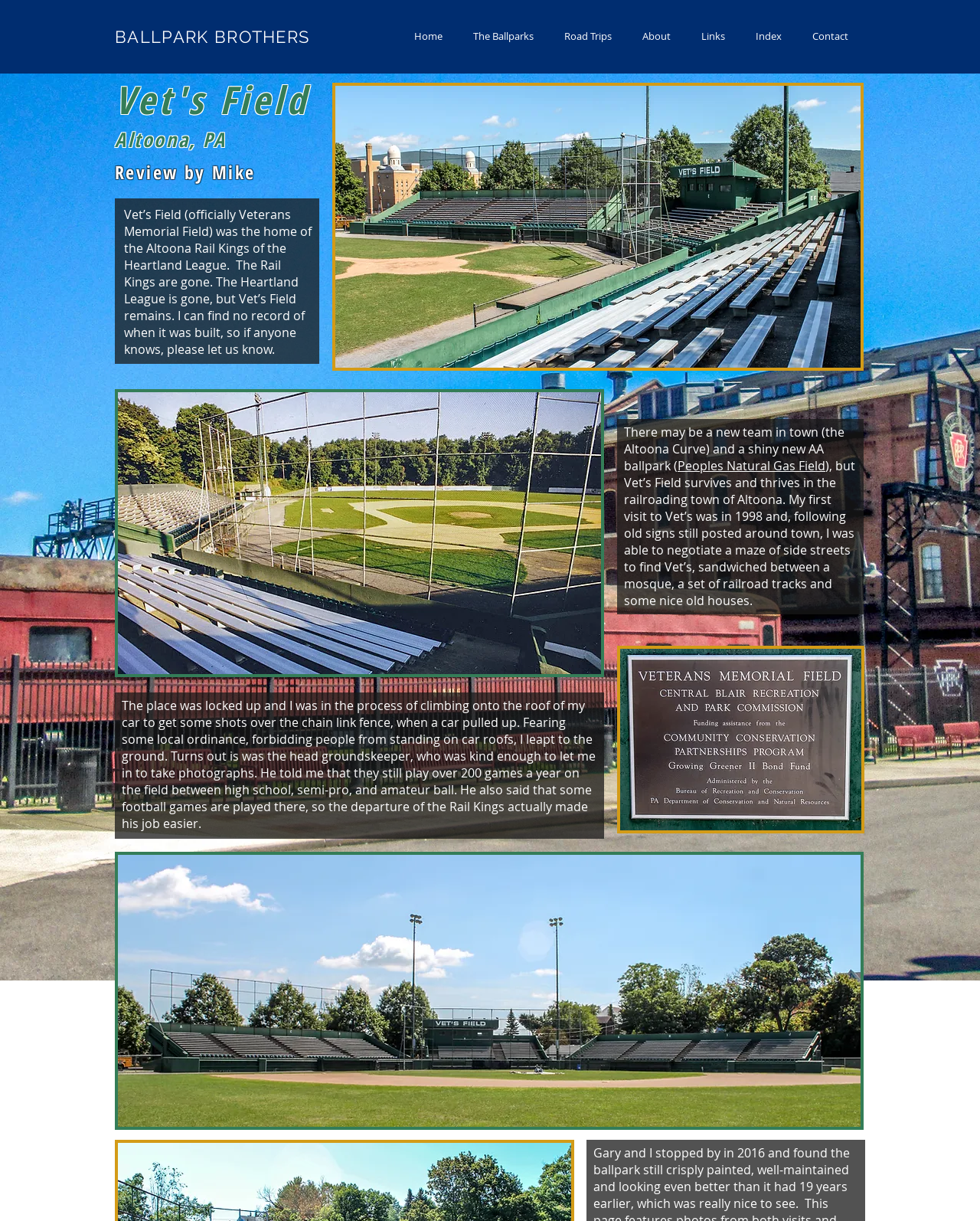What is the location of Vet's Field?
Analyze the image and provide a thorough answer to the question.

The location of Vet's Field is mentioned in the heading 'Altoona, PA' and also in the static text 'Vet’s Field, Altoona, PA' which is the caption of multiple images on the webpage.